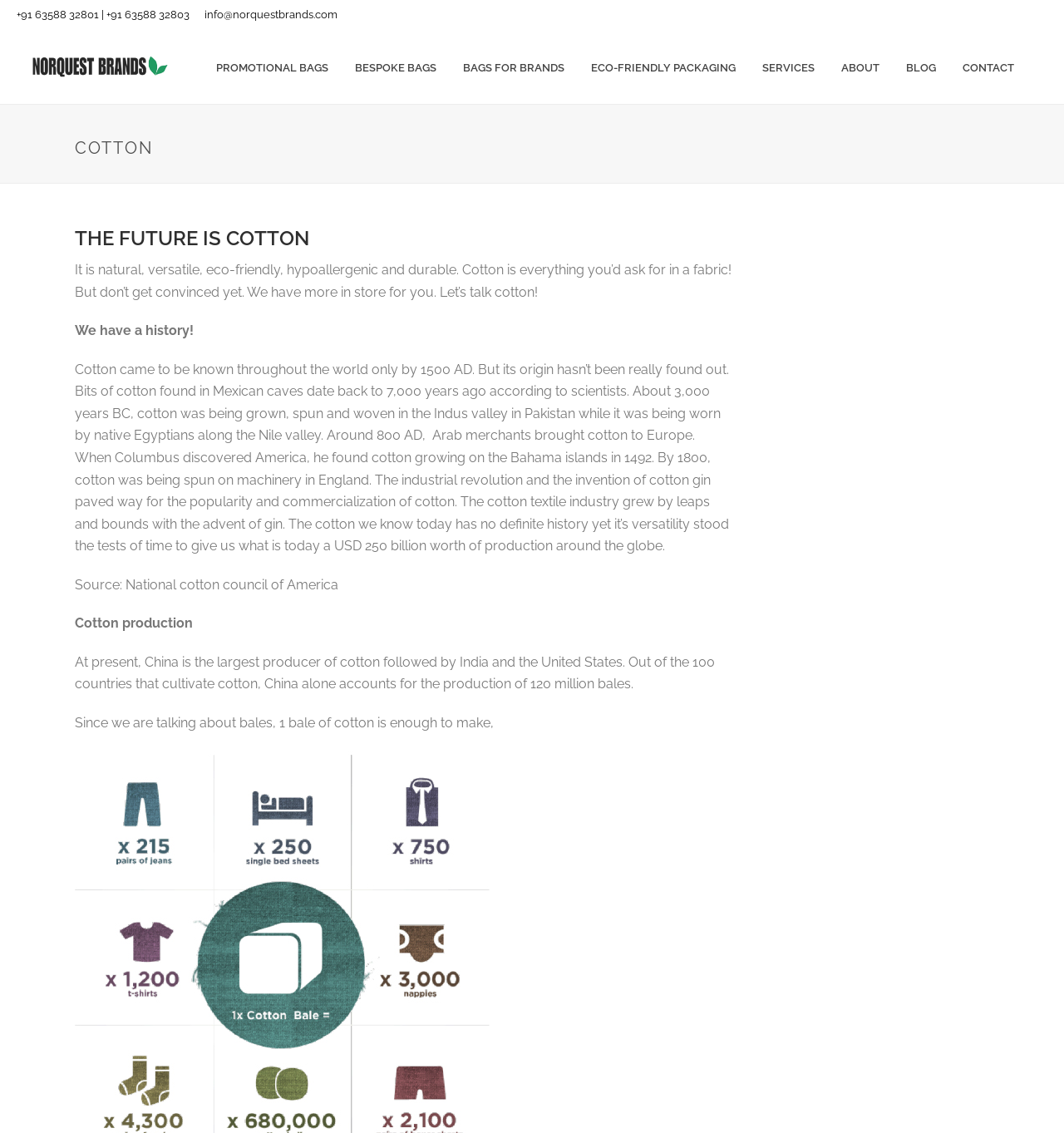Kindly determine the bounding box coordinates for the clickable area to achieve the given instruction: "Click on the 'Post Comment' button".

None